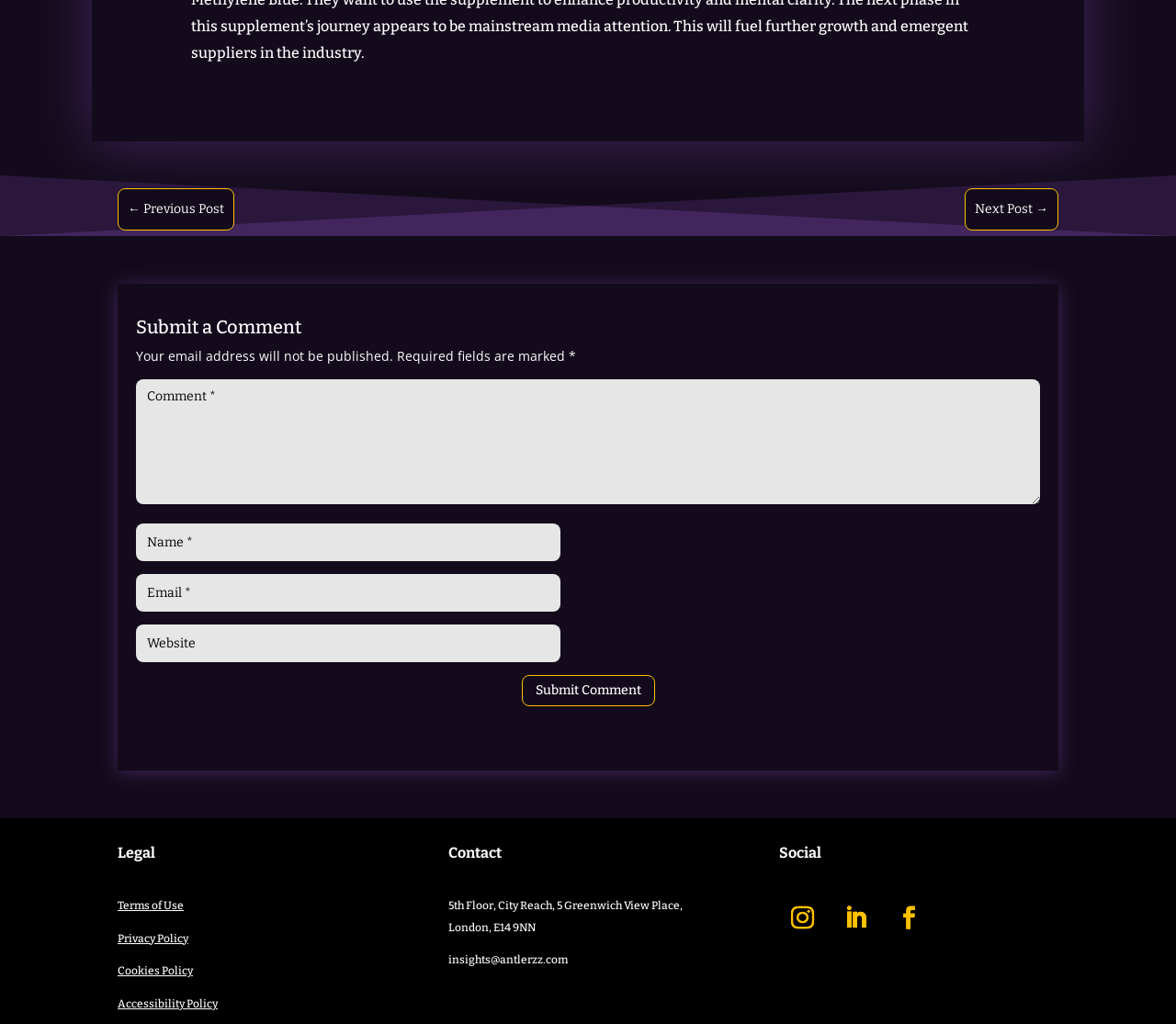Locate the bounding box of the UI element defined by this description: "input value="Email *" aria-describedby="email-notes" name="email"". The coordinates should be given as four float numbers between 0 and 1, formatted as [left, top, right, bottom].

[0.116, 0.561, 0.477, 0.598]